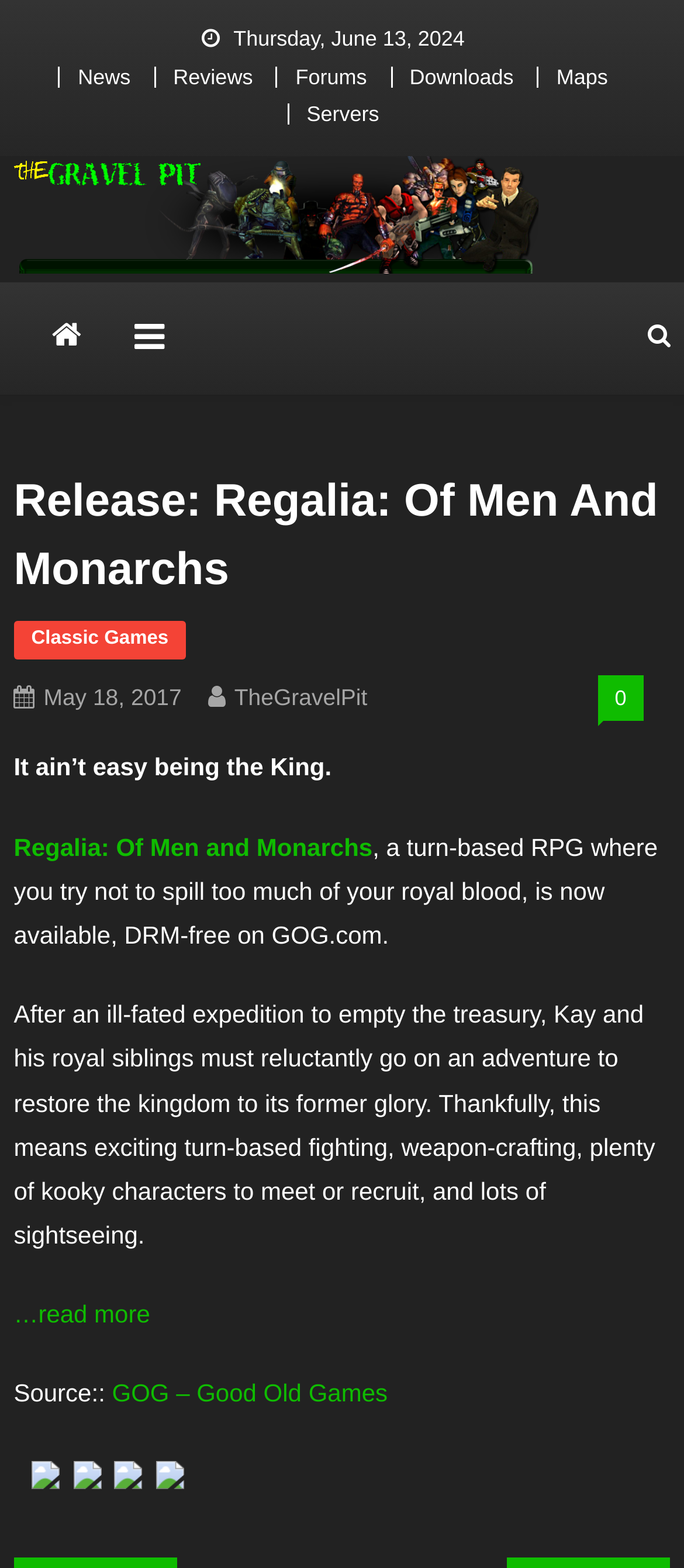Locate the bounding box coordinates of the area that needs to be clicked to fulfill the following instruction: "Click on News". The coordinates should be in the format of four float numbers between 0 and 1, namely [left, top, right, bottom].

[0.114, 0.041, 0.191, 0.057]